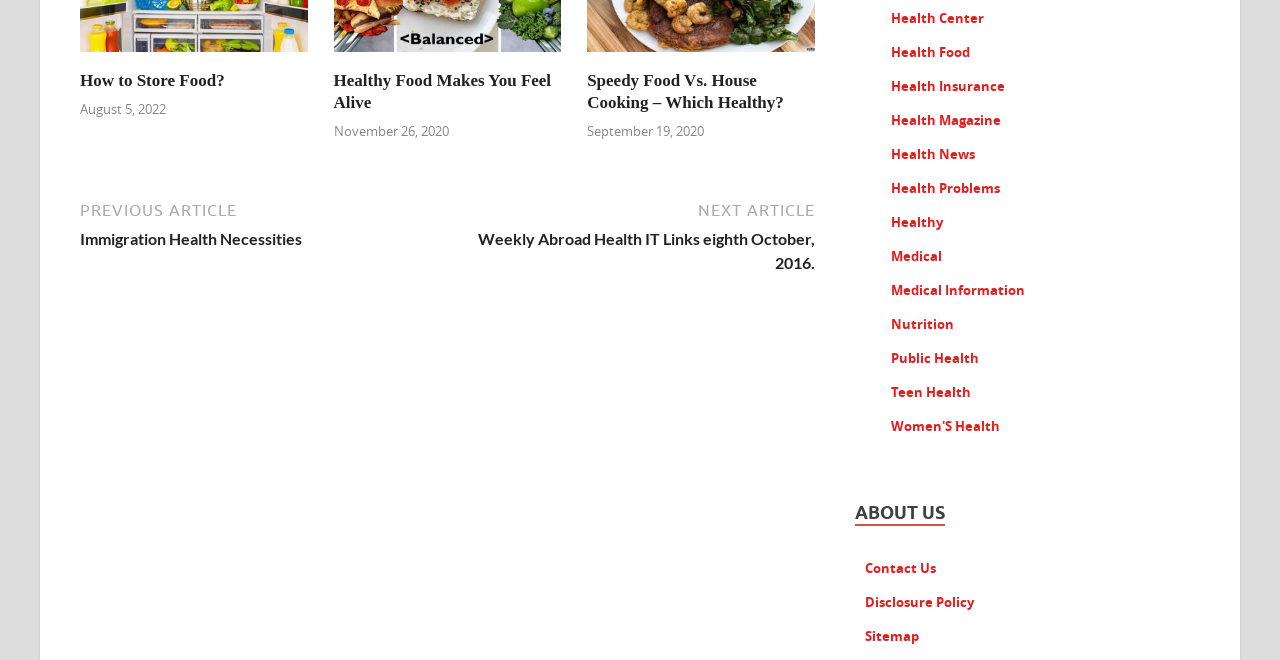Provide a thorough and detailed response to the question by examining the image: 
What is the date of the second article?

The second article's title is 'Healthy Food Makes You Feel Alive' and its date is specified as 'November 26, 2020'.